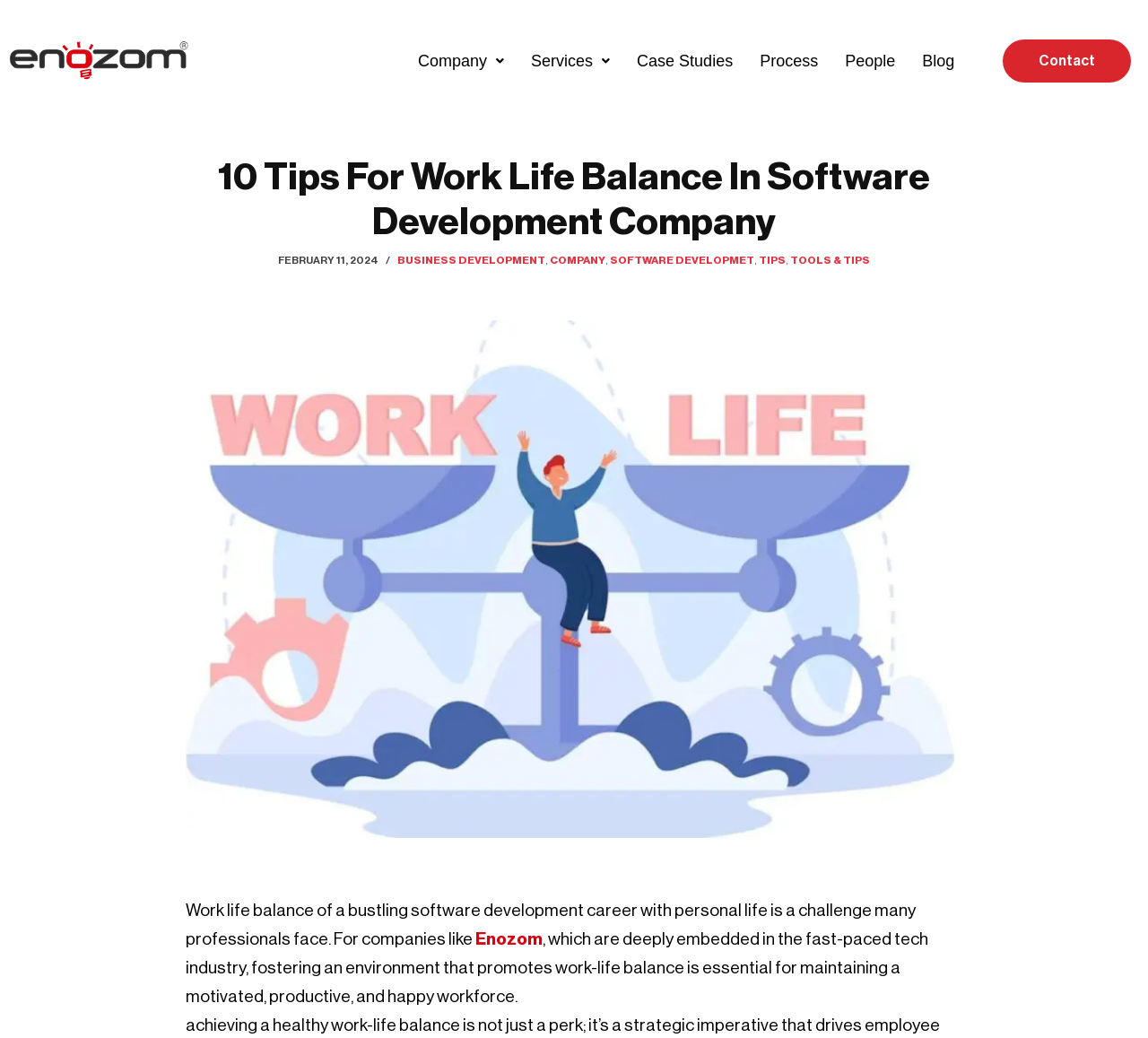Could you provide the bounding box coordinates for the portion of the screen to click to complete this instruction: "Click the company logo"?

[0.008, 0.029, 0.164, 0.089]